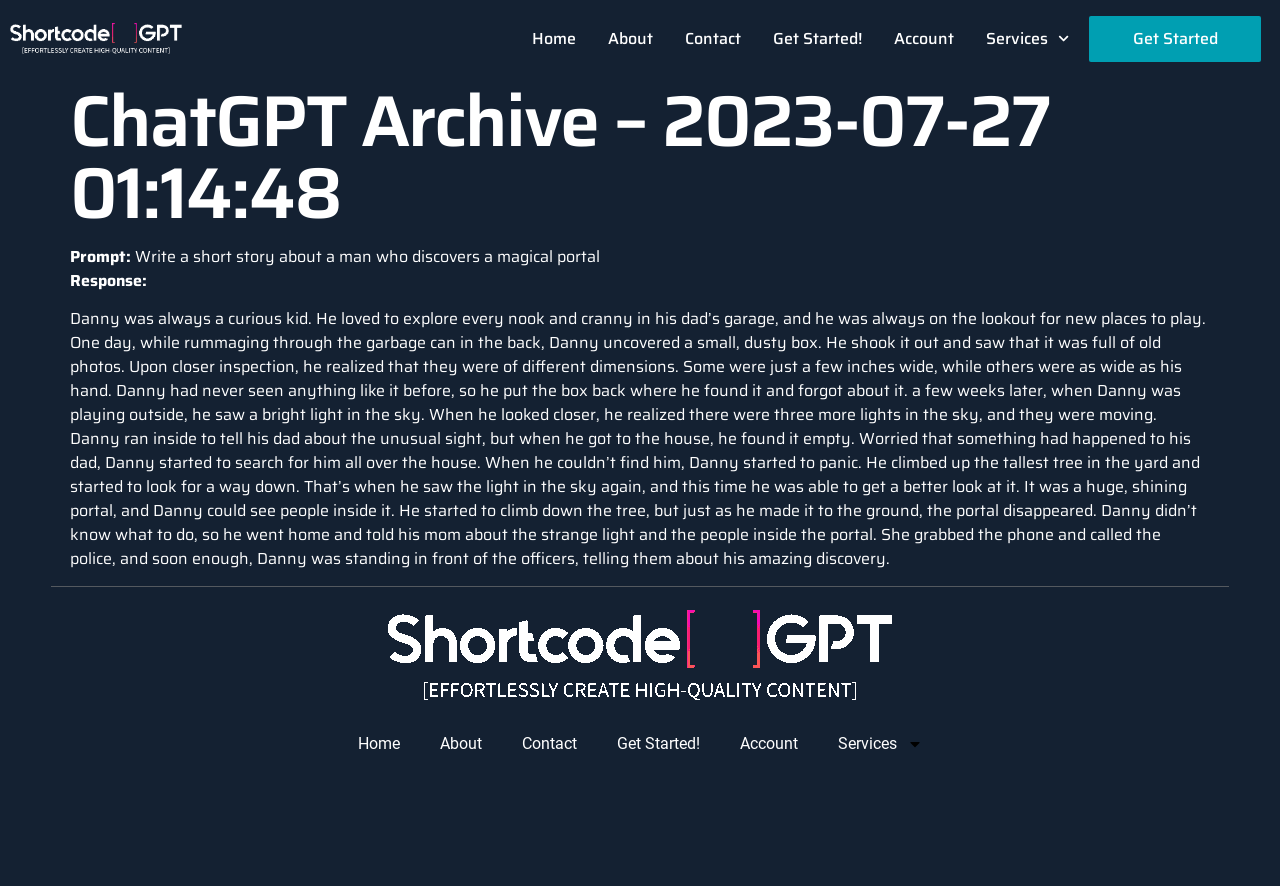Using the provided element description: "Faculty", identify the bounding box coordinates. The coordinates should be four floats between 0 and 1 in the order [left, top, right, bottom].

None